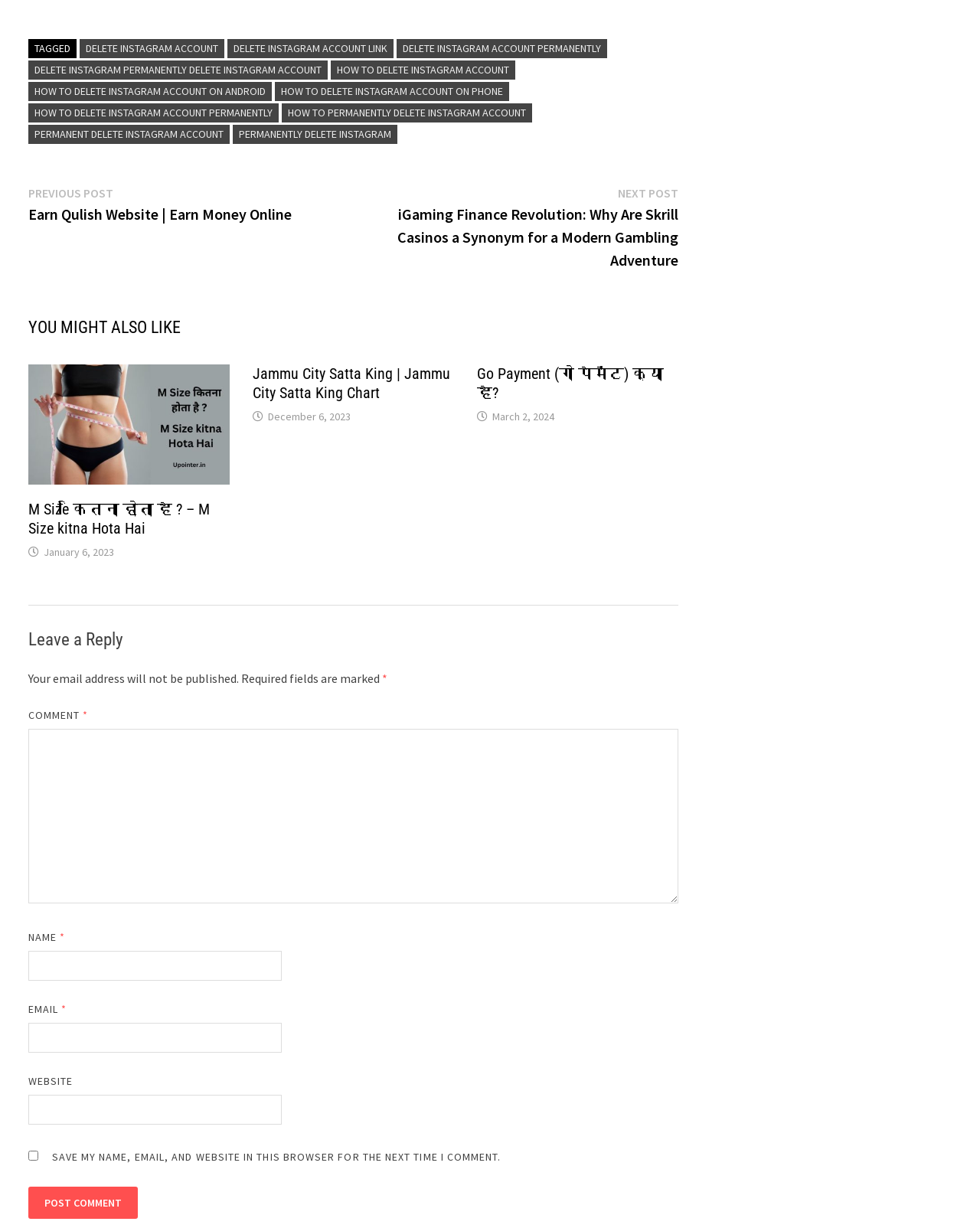Identify the bounding box coordinates for the UI element described by the following text: "delete instagram account link". Provide the coordinates as four float numbers between 0 and 1, in the format [left, top, right, bottom].

[0.232, 0.032, 0.401, 0.047]